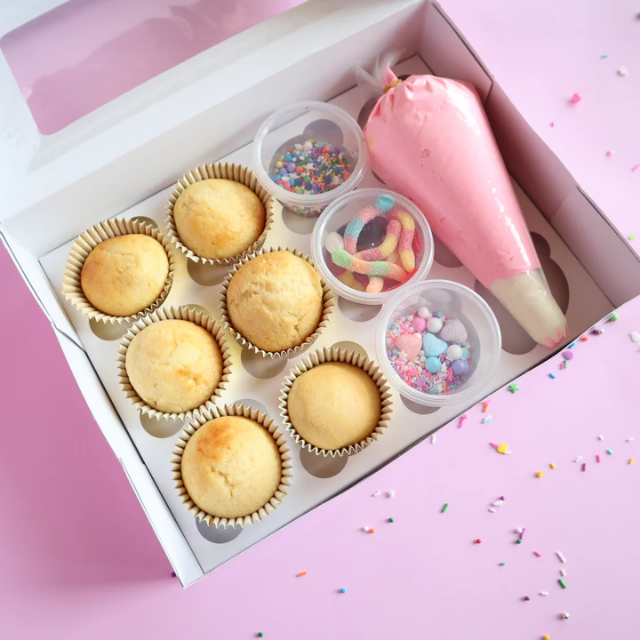What shape are some of the candies in the kit?
Respond with a short answer, either a single word or a phrase, based on the image.

Heart-shaped and star-shaped